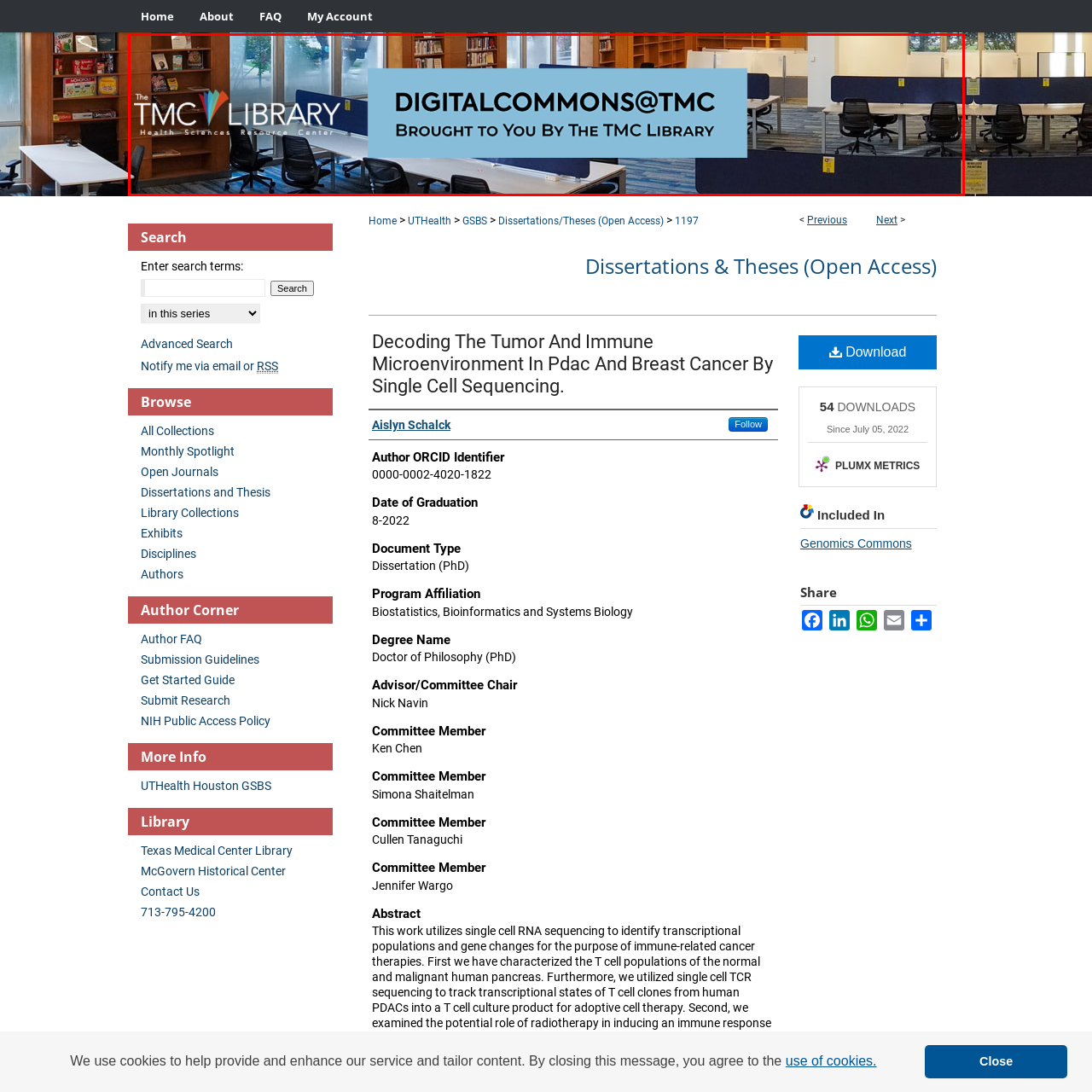Describe in detail the image that is highlighted by the red bounding box.

The image showcases a modern and inviting workspace within The Texas Medical Center (TMC) Library, emphasizing the DigitalCommons@TMC initiative. Prominently displayed is the logo of the TMC Library alongside the phrase "DIGITALCOMMONS@TMC," highlighting the resource center's commitment to providing access to digital research and academic resources. The background features a well-lit area with comfortable seating arrangements, wooden bookshelves filled with various materials, and collaborative workspaces, designed to foster a productive environment for students and researchers. The overall aesthetic reflects a blend of functionality and open space, making it an ideal setting for academic pursuit and innovation in health sciences.